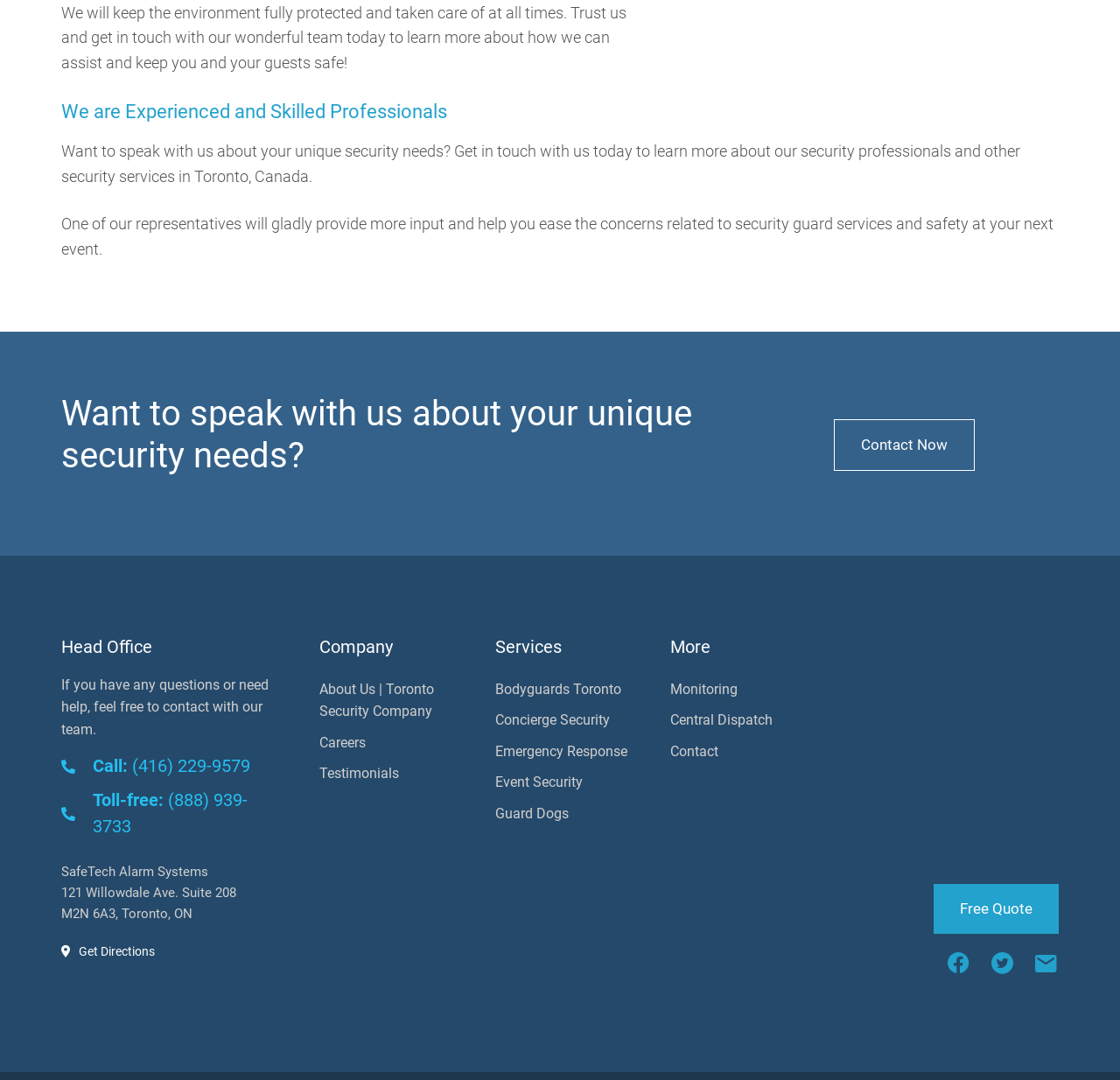Please locate the bounding box coordinates of the region I need to click to follow this instruction: "Get directions to the head office".

[0.055, 0.872, 0.254, 0.89]